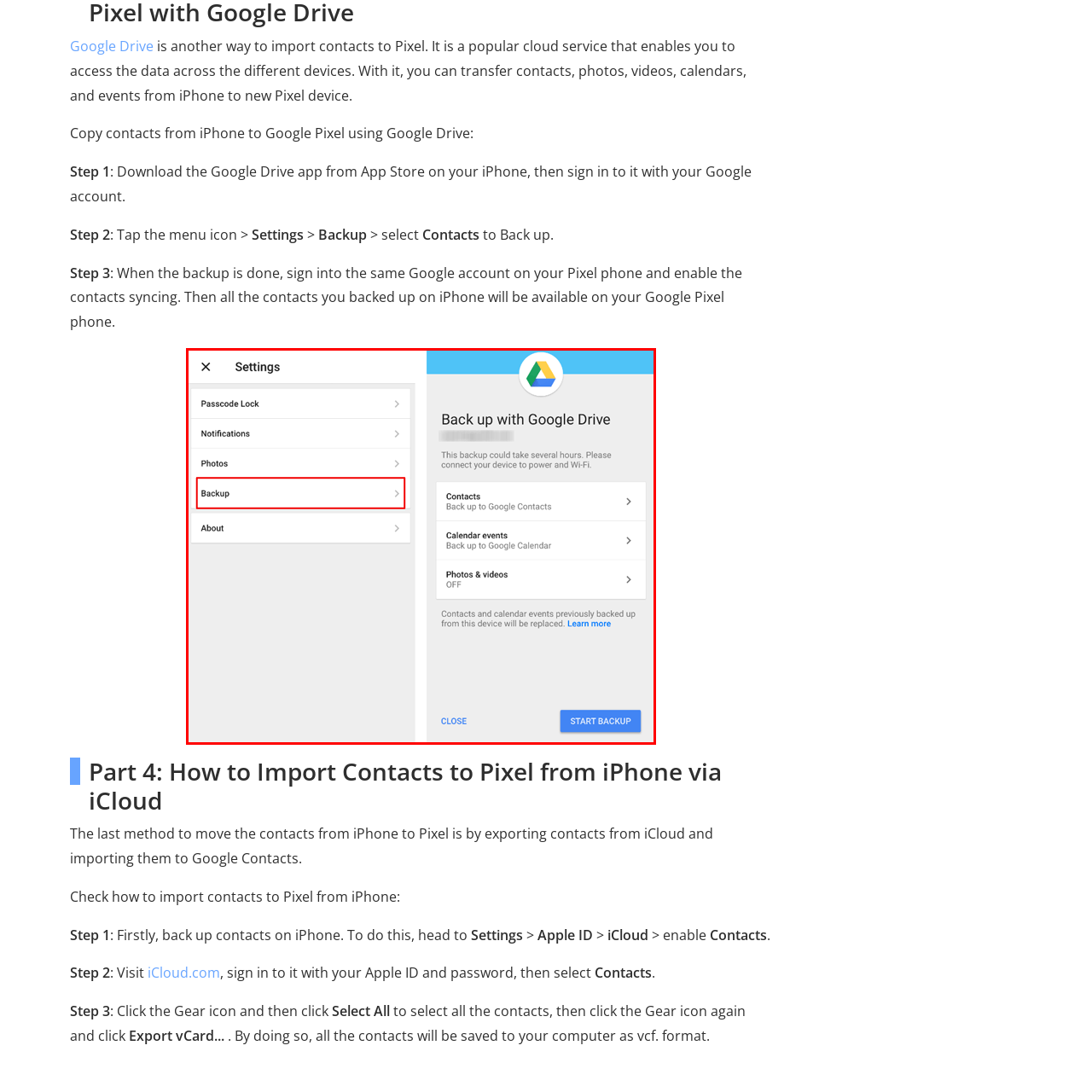What types of data can be backed up?
Review the content shown inside the red bounding box in the image and offer a detailed answer to the question, supported by the visual evidence.

The Google Drive backup screen shows a prompt to back up various types of data, including contacts and calendar events, which are the types of data that can be backed up.